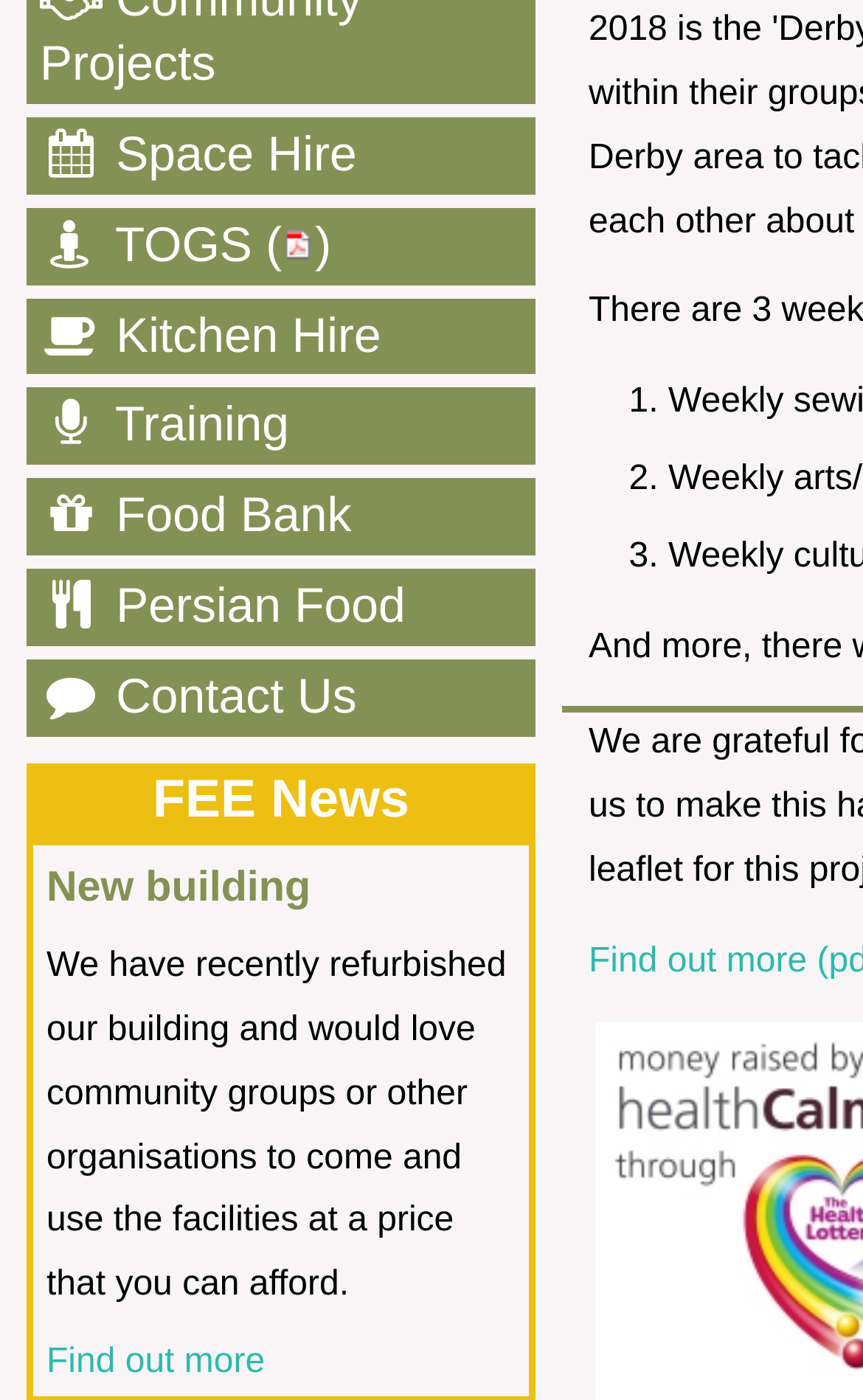Determine the bounding box coordinates in the format (top-left x, top-left y, bottom-right x, bottom-right y). Ensure all values are floating point numbers between 0 and 1. Identify the bounding box of the UI element described by: Find out more

[0.054, 0.959, 0.307, 0.986]